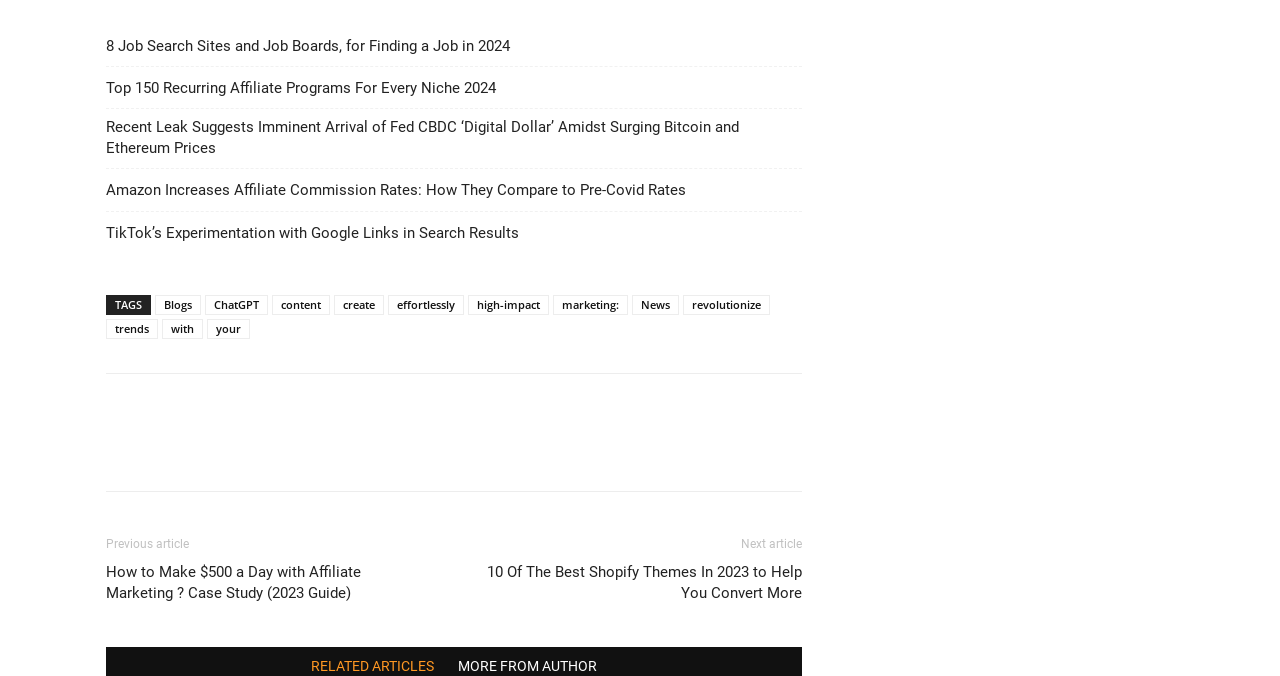How many links are in the footer section?
Using the image, give a concise answer in the form of a single word or short phrase.

11